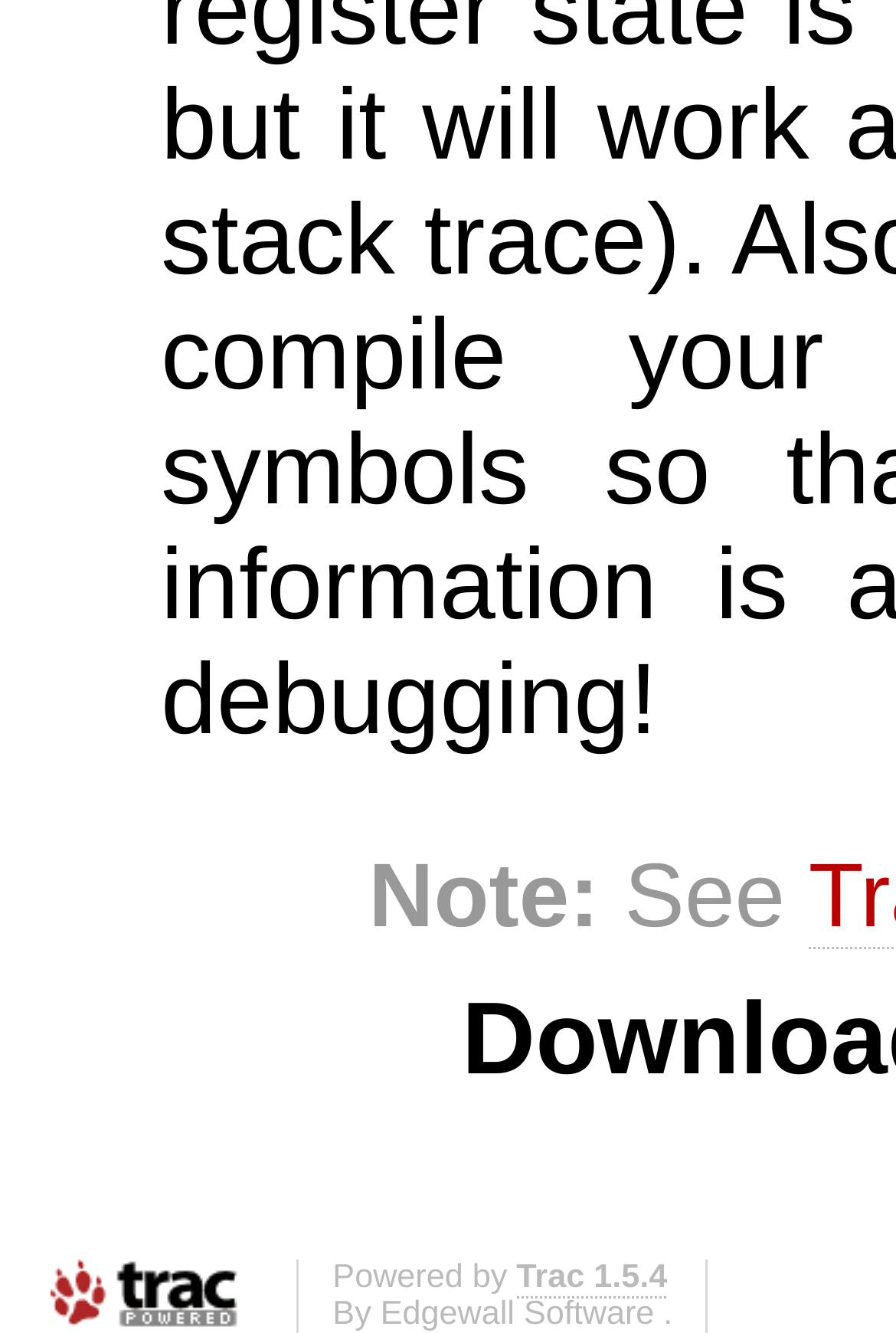Provide the bounding box coordinates of the HTML element described by the text: "parent_node: Powered by Trac 1.5.4". The coordinates should be in the format [left, top, right, bottom] with values between 0 and 1.

[0.021, 0.927, 0.295, 0.986]